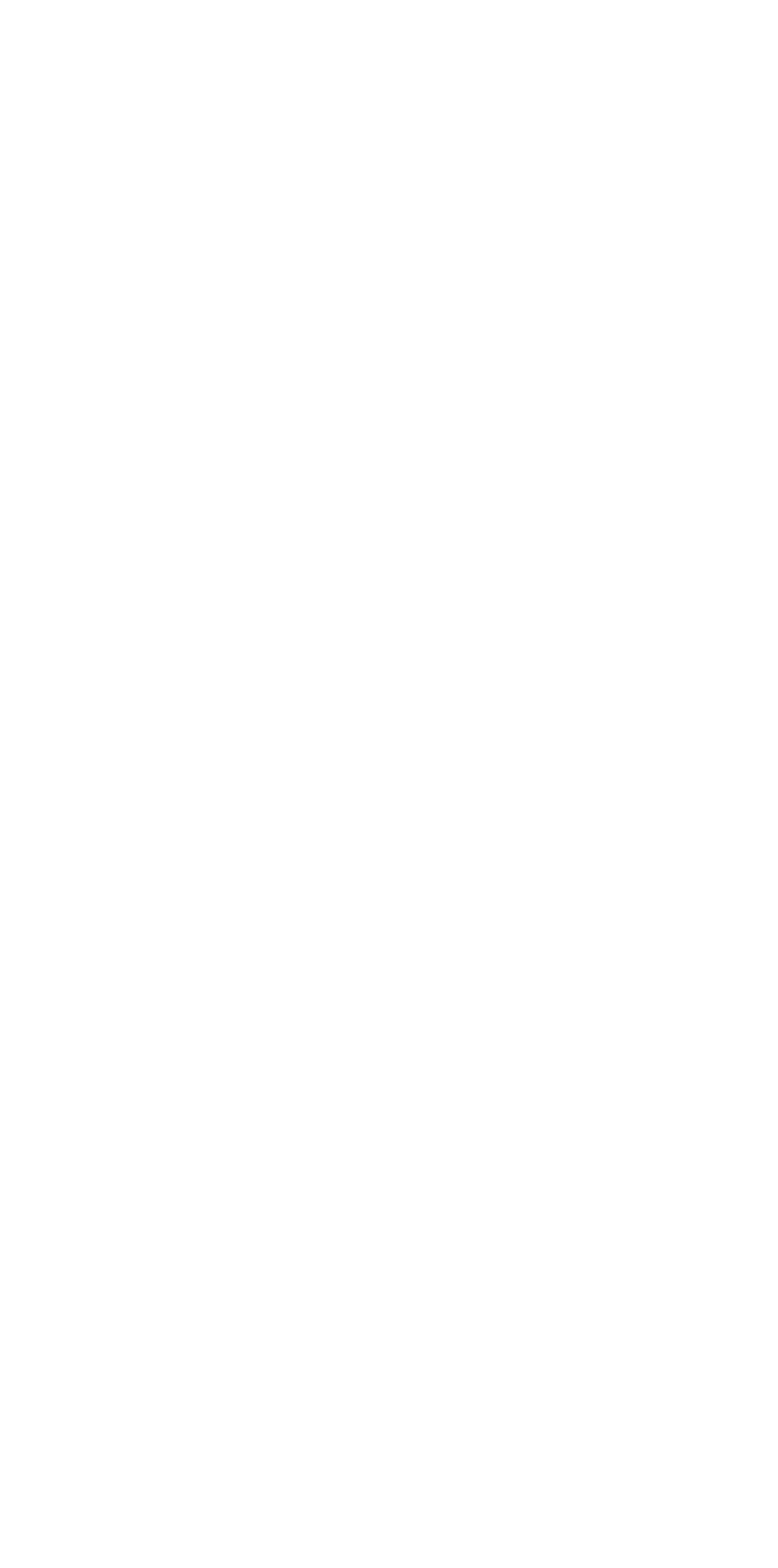What is the purpose of the Freeze Rotation Axes option?
Using the information from the image, answer the question thoroughly.

Based on the gridcell element with the text 'Freeze Rotation Axes', it appears to be an option that allows the user to control which axes the constraint can affect. The adjacent text explains that checking or unchecking an axis allows or stops the constraint from controlling it, enabling editing, animation, or scripting of the unfrozen axis.